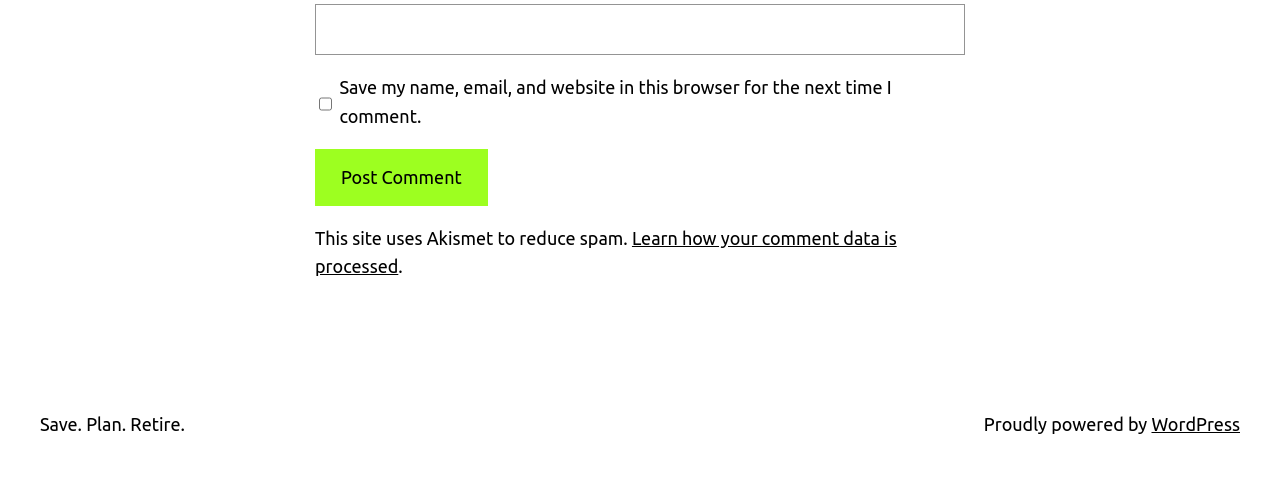Give a succinct answer to this question in a single word or phrase: 
What is the tagline of the site?

Save. Plan. Retire.